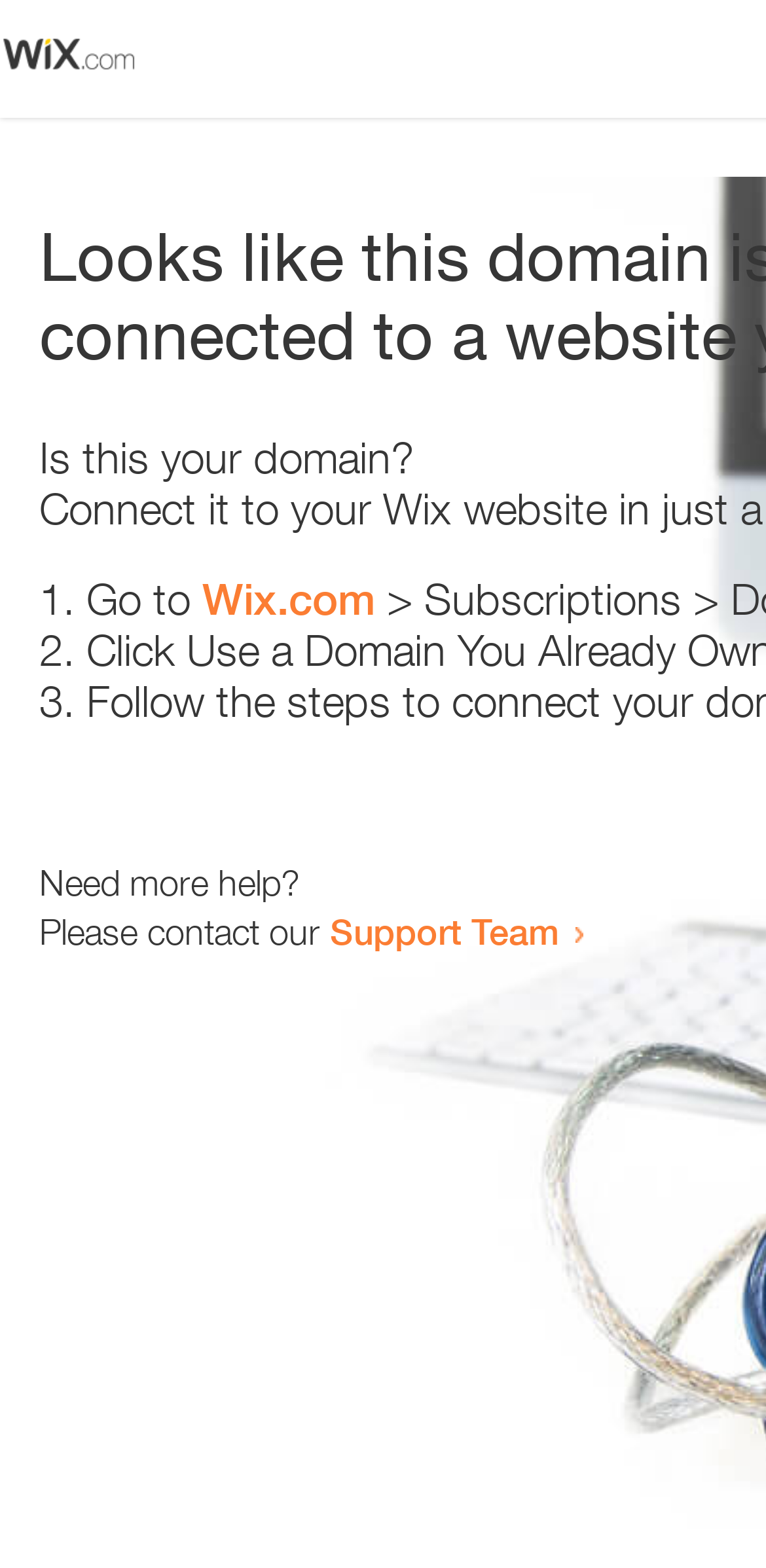Extract the bounding box coordinates of the UI element described by: "Wix.com". The coordinates should include four float numbers ranging from 0 to 1, e.g., [left, top, right, bottom].

[0.264, 0.366, 0.49, 0.398]